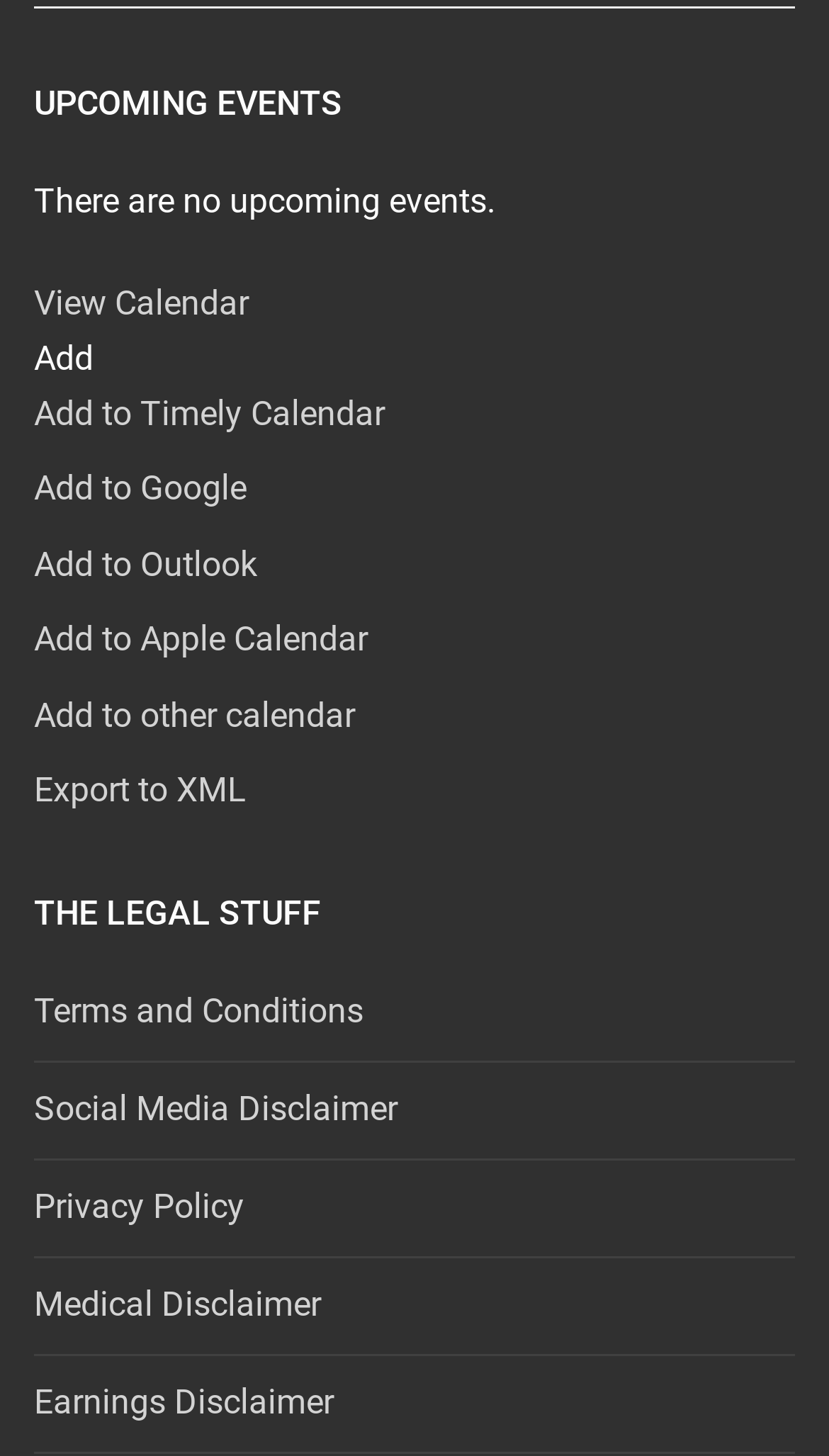Locate the bounding box coordinates of the clickable region necessary to complete the following instruction: "View Privacy Policy". Provide the coordinates in the format of four float numbers between 0 and 1, i.e., [left, top, right, bottom].

[0.041, 0.81, 0.959, 0.864]